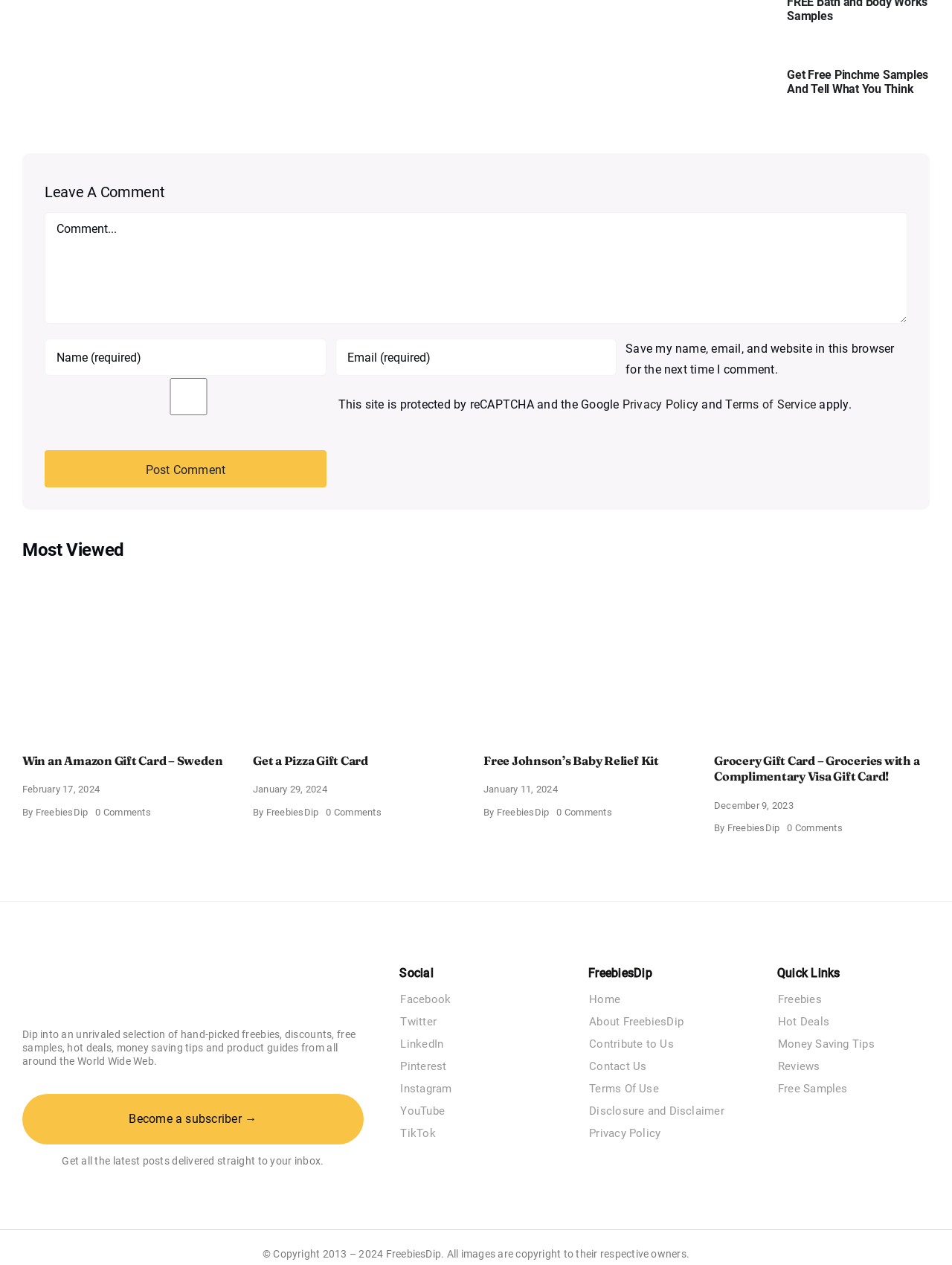Locate the bounding box coordinates of the area to click to fulfill this instruction: "Get free Pinchme samples". The bounding box should be presented as four float numbers between 0 and 1, in the order [left, top, right, bottom].

[0.747, 0.043, 0.817, 0.083]